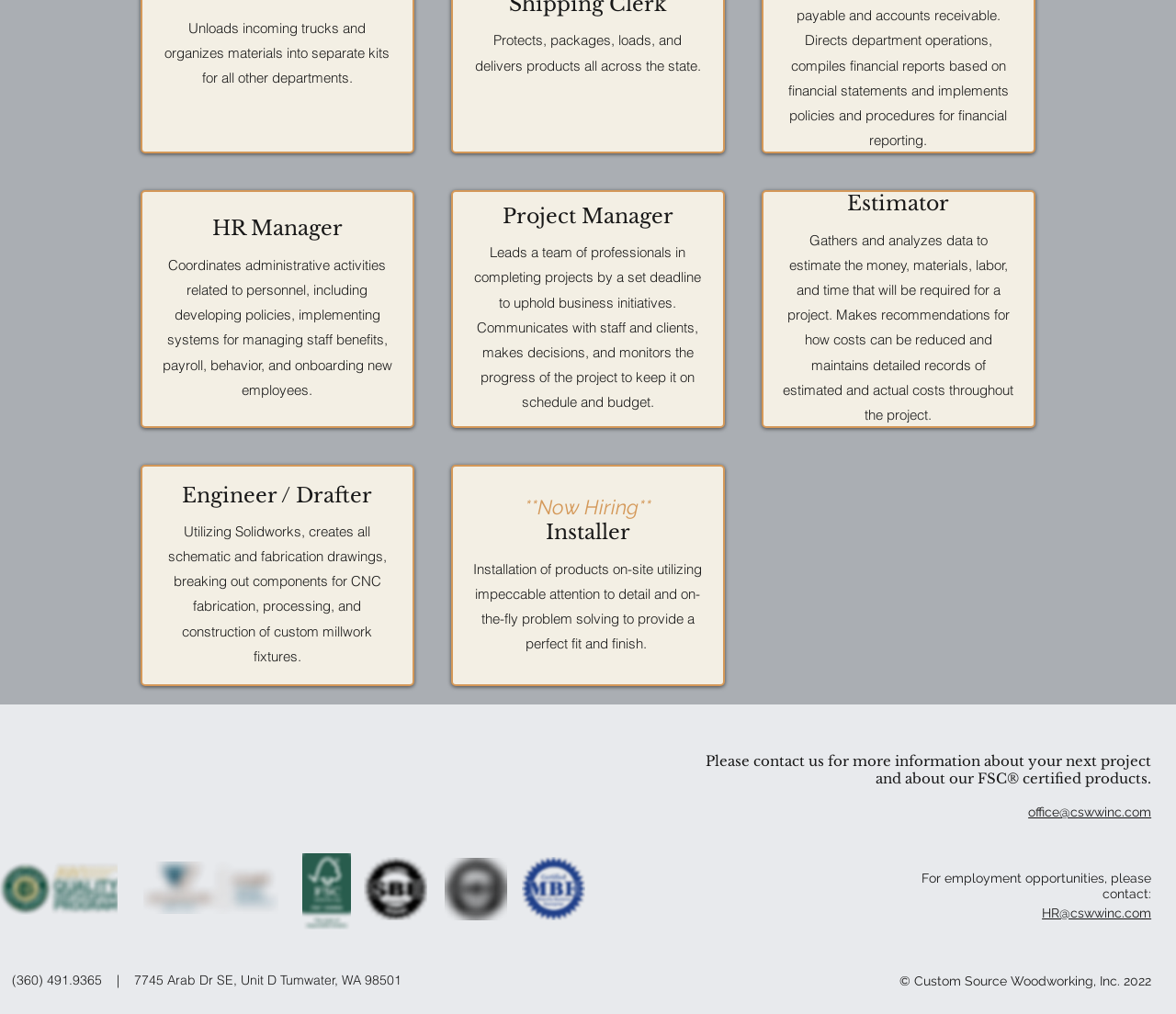What is the contact email for employment opportunities?
Could you answer the question with a detailed and thorough explanation?

The webpage provides contact information for employment opportunities, which includes an email address, HR@cswwinc.com, where interested individuals can reach out.